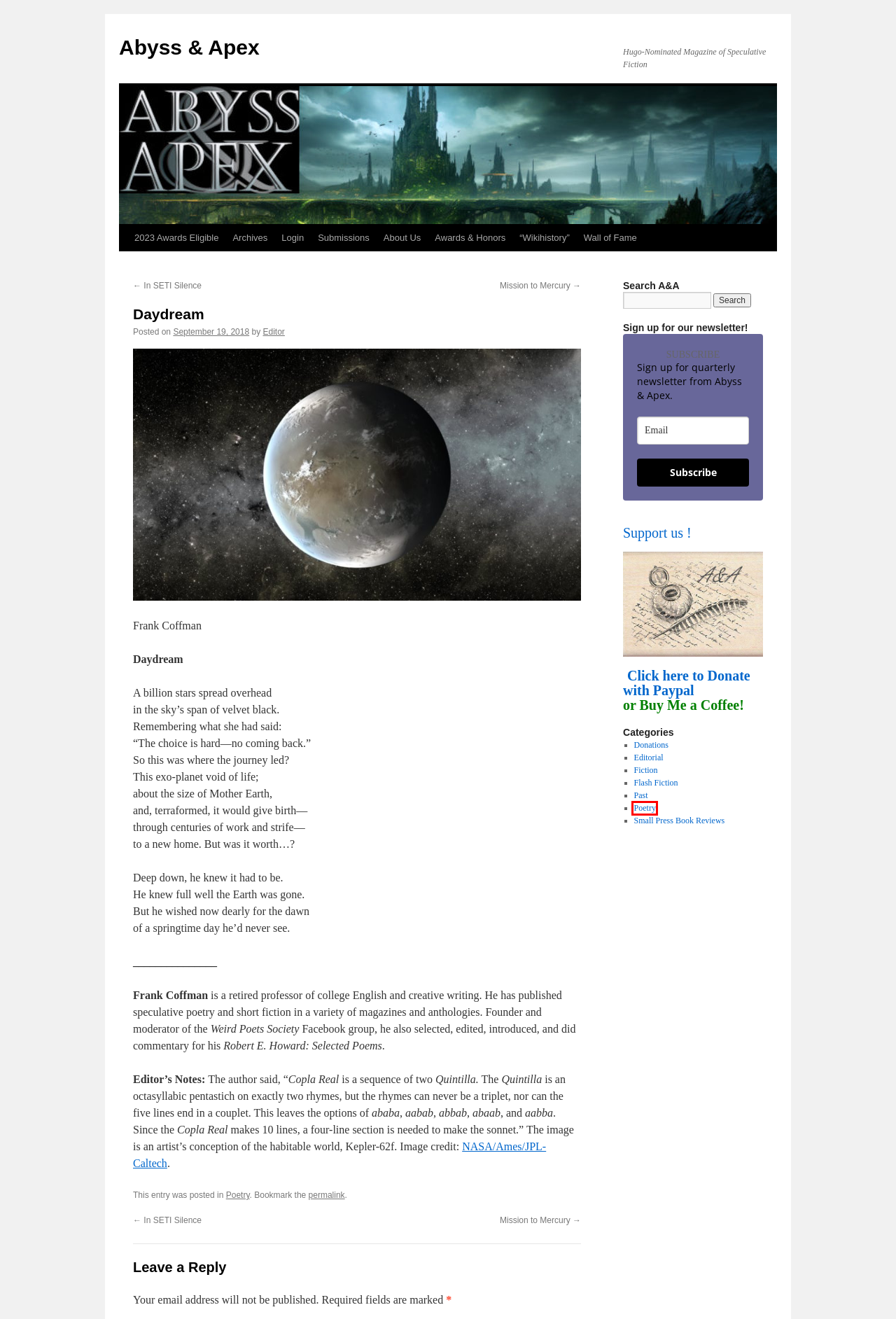You are looking at a screenshot of a webpage with a red bounding box around an element. Determine the best matching webpage description for the new webpage resulting from clicking the element in the red bounding box. Here are the descriptions:
A. Abyss & Apex | Hugo-Nominated Magazine of Speculative Fiction
B. Awards & Honors | Abyss & Apex
C. Editorial | Abyss & Apex
D. Submissions | Abyss & Apex
E. About Us | Abyss & Apex
F. Poetry | Abyss & Apex
G. Flash Fiction | Abyss & Apex
H. “Wikihistory” | Abyss & Apex

F